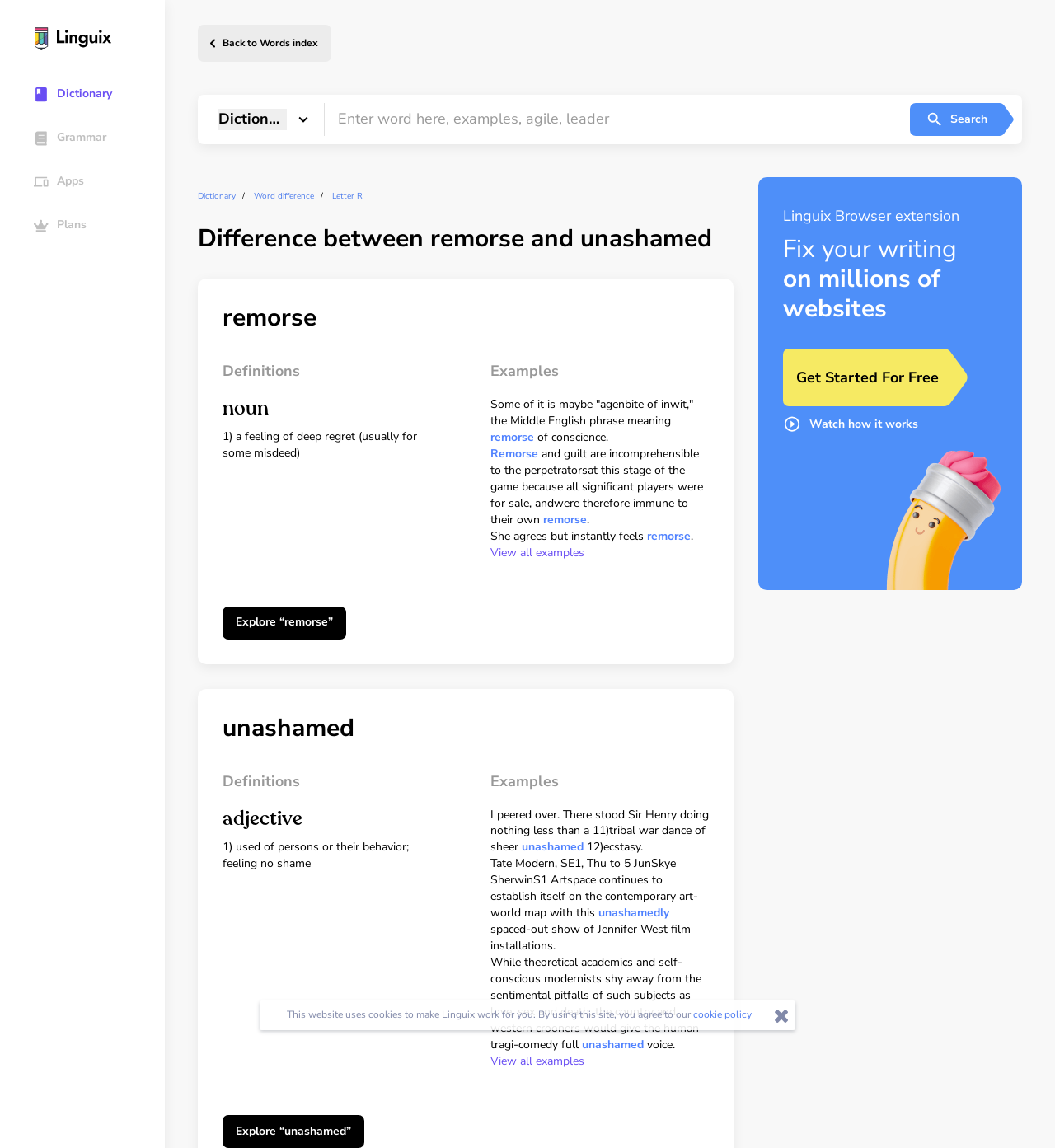Describe all the visual and textual components of the webpage comprehensively.

The webpage is about the difference between the words "remorse" and "unashamed" on Linguix.com. At the top, there is a navigation bar with links to the main page, dictionary, grammar, apps, and plans. Below the navigation bar, there is a search bar where users can enter a word to search for its meaning and examples.

The main content of the page is divided into two sections, one for "remorse" and the other for "unashamed". Each section has a heading, definitions, and examples. The definitions are categorized into nouns and adjectives, and the examples are provided in sentences.

On the right side of the page, there is a section promoting the Linguix browser extension, which can help users fix their writing on millions of websites. There are links to get started for free and watch how it works.

At the bottom of the page, there is a statement about the website's cookie policy, with a link to learn more.

Throughout the page, there are several images, including the Linguix logo, icons for the navigation links, and a pencil icon.